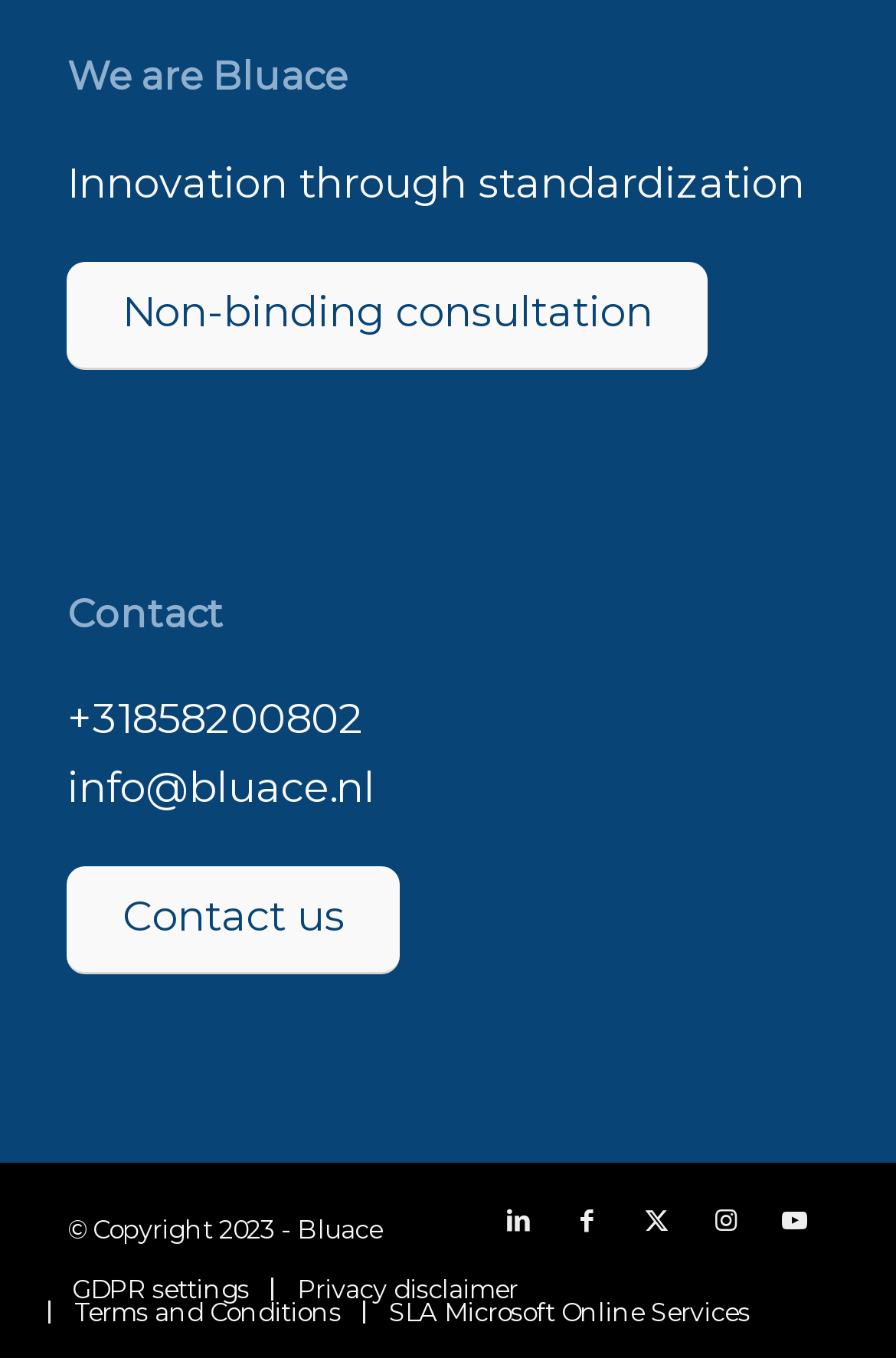Observe the image and answer the following question in detail: What is the company name?

The company name is 'Bluace' which is mentioned in the heading 'We are Bluace' at the top of the webpage.